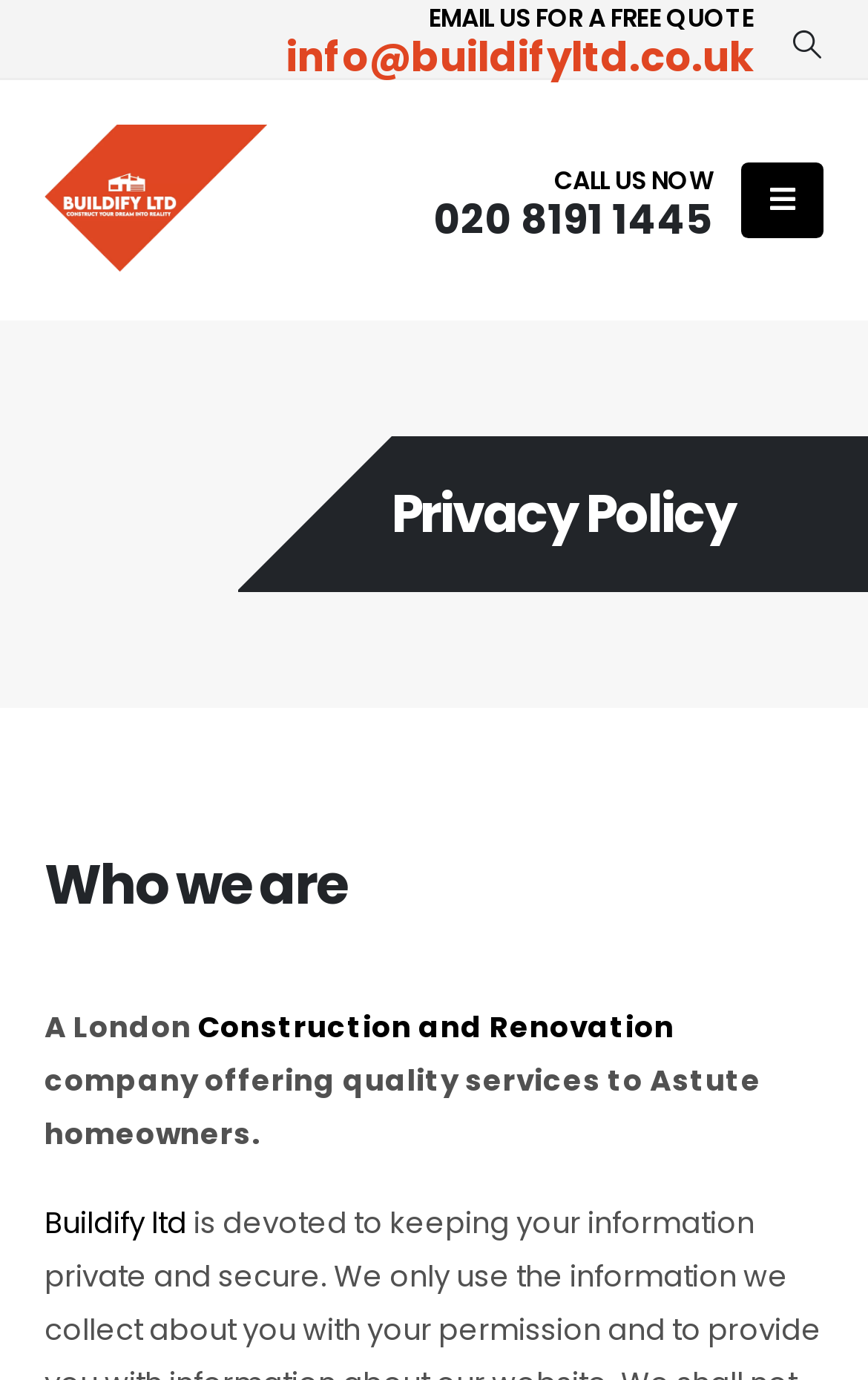Provide the bounding box coordinates in the format (top-left x, top-left y, bottom-right x, bottom-right y). All values are floating point numbers between 0 and 1. Determine the bounding box coordinate of the UI element described as: 020 8191 1445

[0.5, 0.138, 0.821, 0.178]